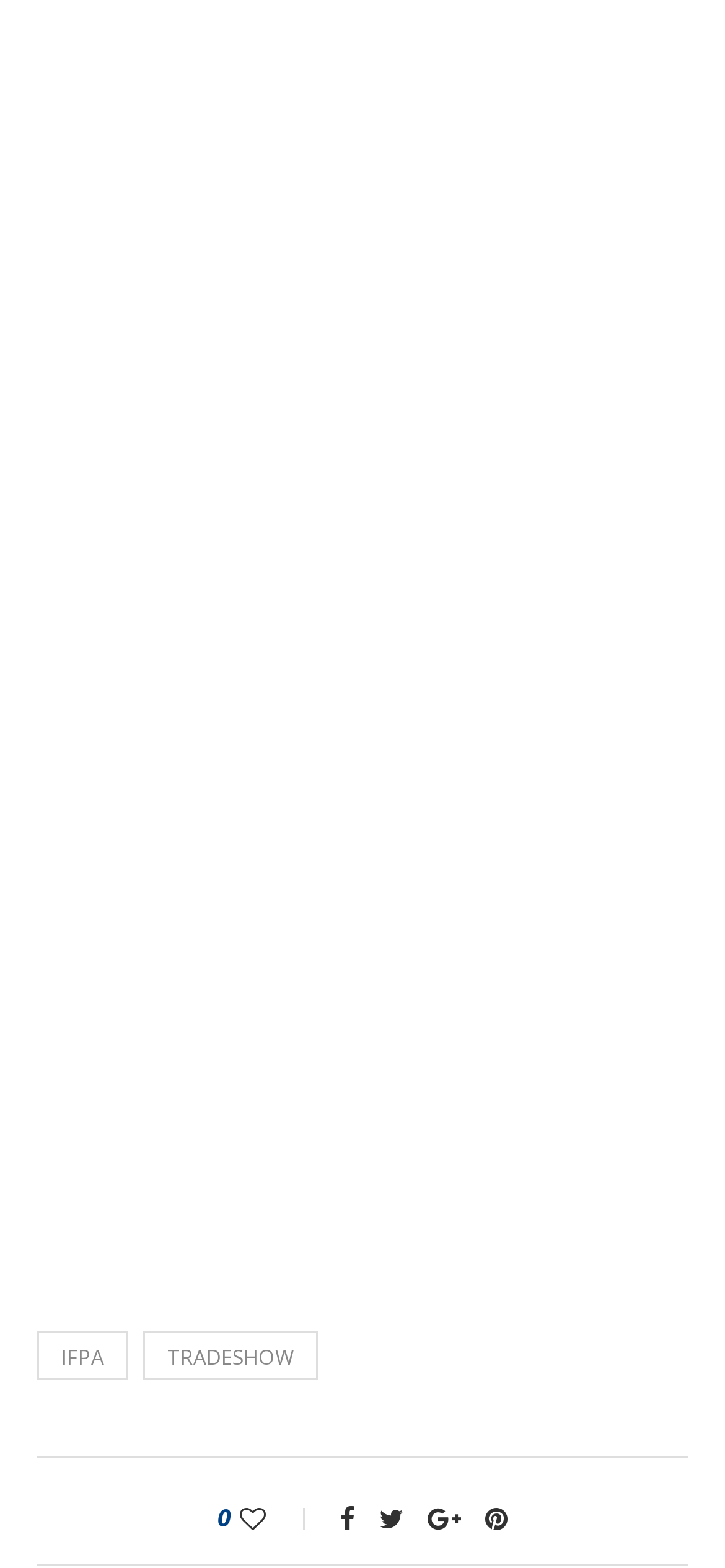Identify the bounding box coordinates necessary to click and complete the given instruction: "View image".

[0.051, 0.137, 0.787, 0.493]